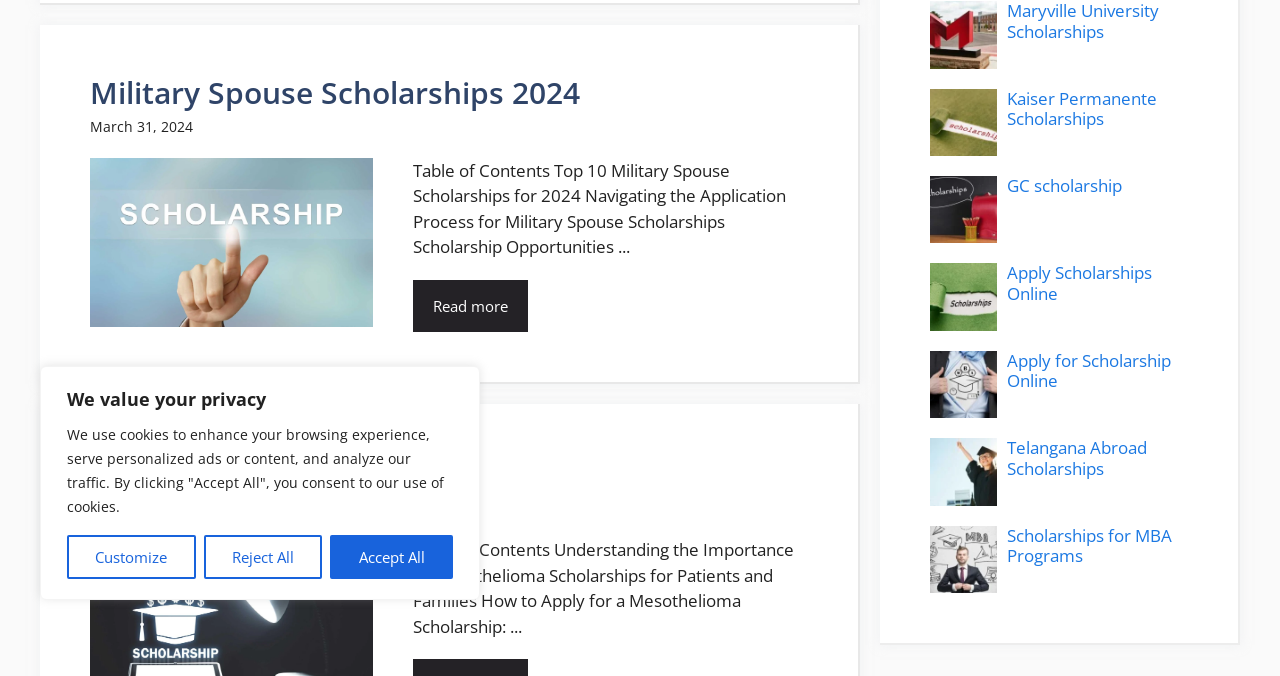Please provide the bounding box coordinates for the UI element as described: "Customize". The coordinates must be four floats between 0 and 1, represented as [left, top, right, bottom].

[0.052, 0.791, 0.153, 0.857]